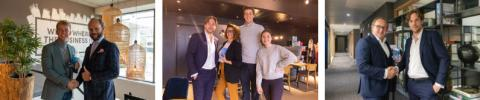What is the significance of the handshake in the image?
We need a detailed and exhaustive answer to the question. Please elaborate.

The handshake between the two men on the left and the pair of professionals on the right symbolizes partnership and mutual respect, emphasizing the importance of relationships in driving business success.